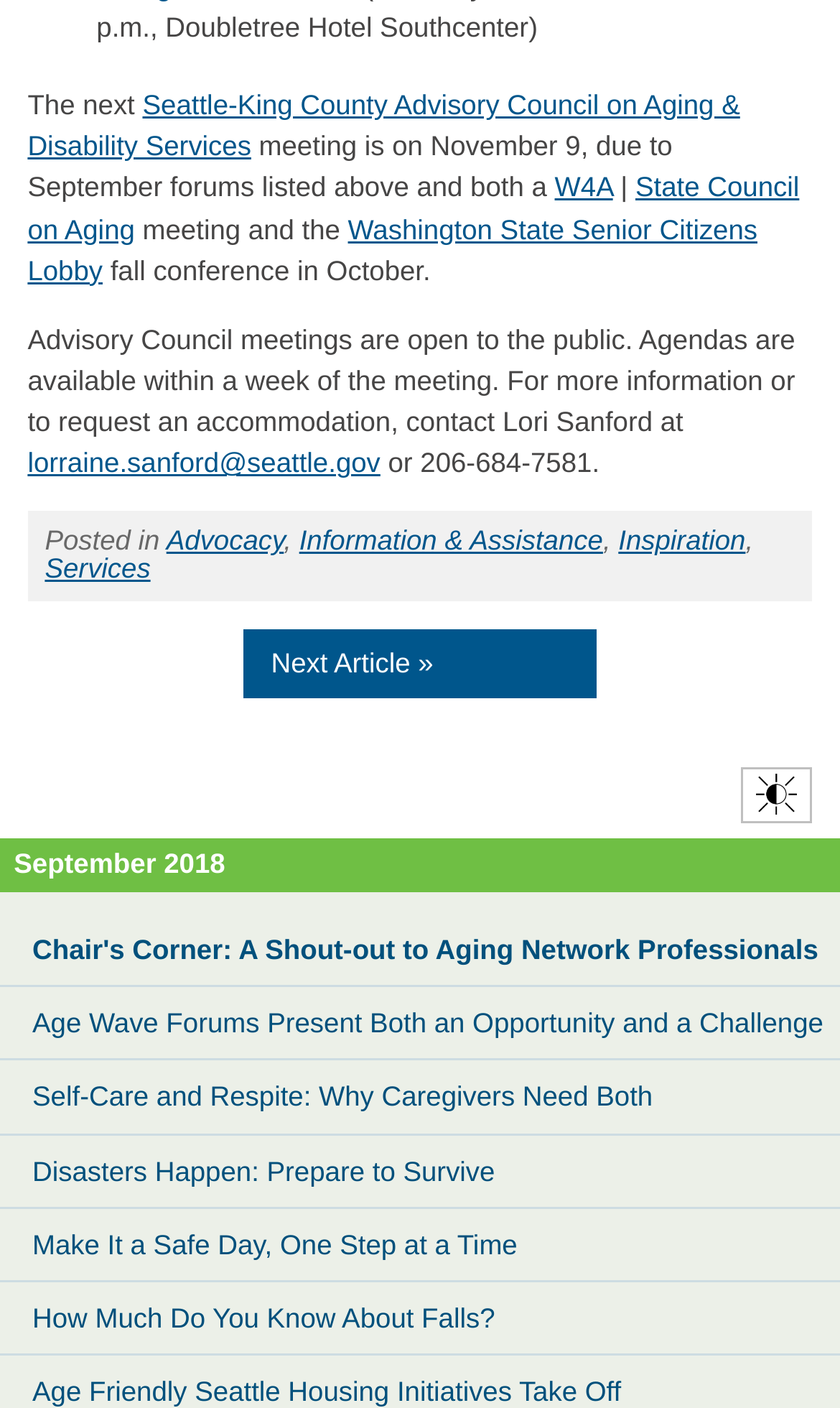Determine the bounding box coordinates of the clickable region to carry out the instruction: "Click the link to Seattle-King County Advisory Council on Aging & Disability Services".

[0.033, 0.063, 0.881, 0.115]